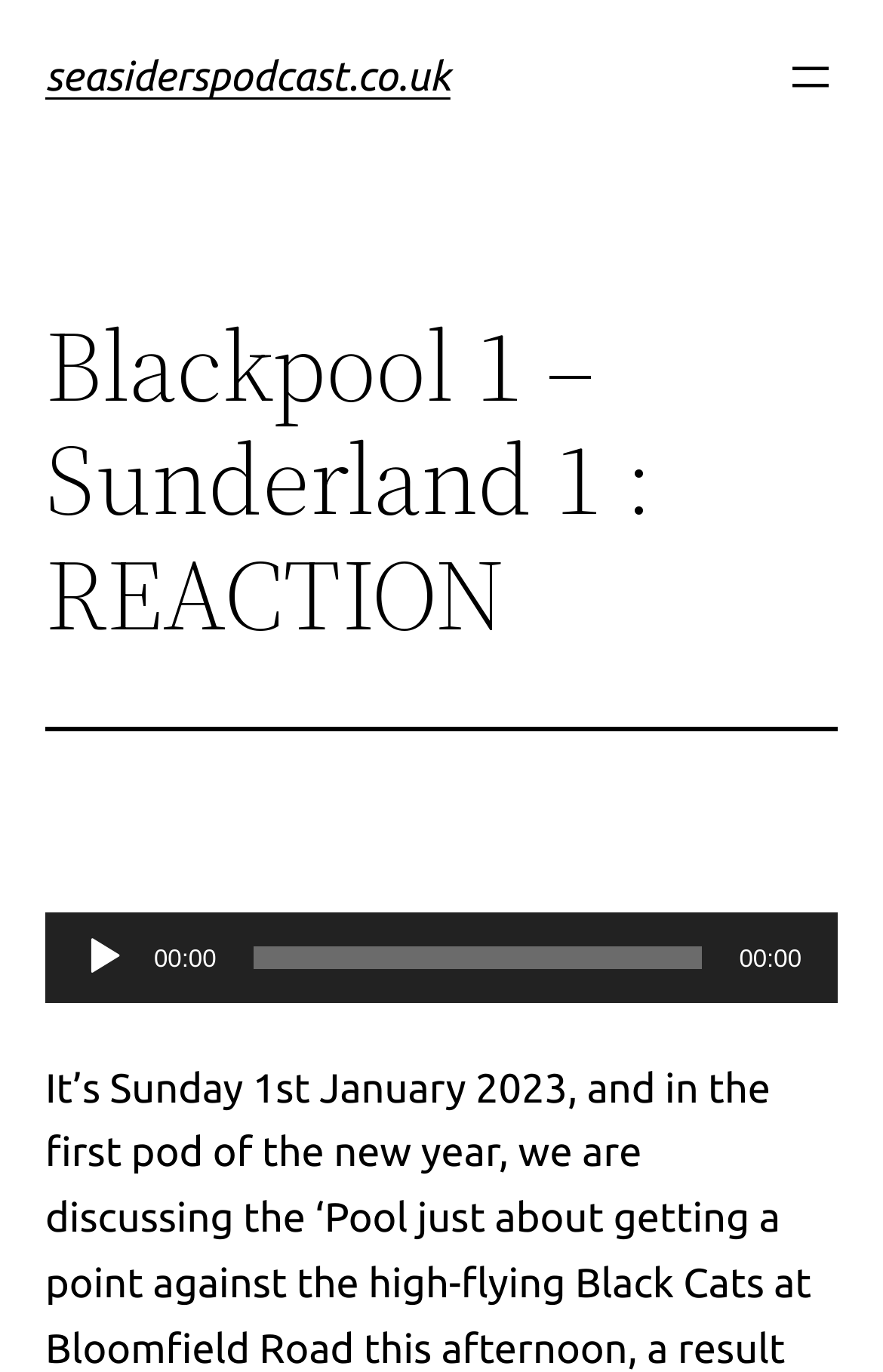What is the score of the match?
Provide a detailed answer to the question using information from the image.

The score of the match can be found in the main heading of the webpage, which says 'Blackpool 1 – Sunderland 1 : REACTION'.